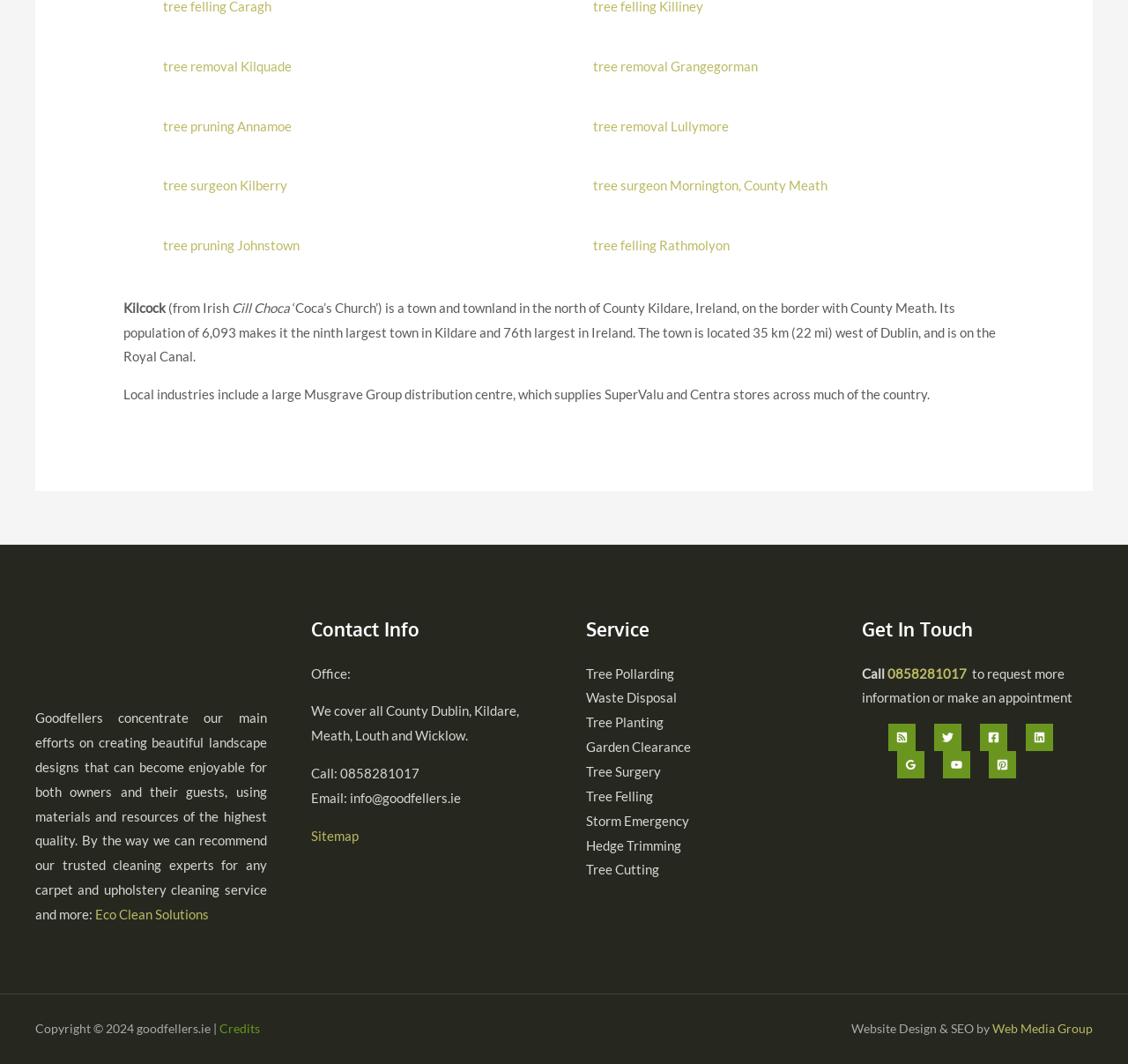Given the description "Google Reviews", provide the bounding box coordinates of the corresponding UI element.

[0.795, 0.706, 0.82, 0.732]